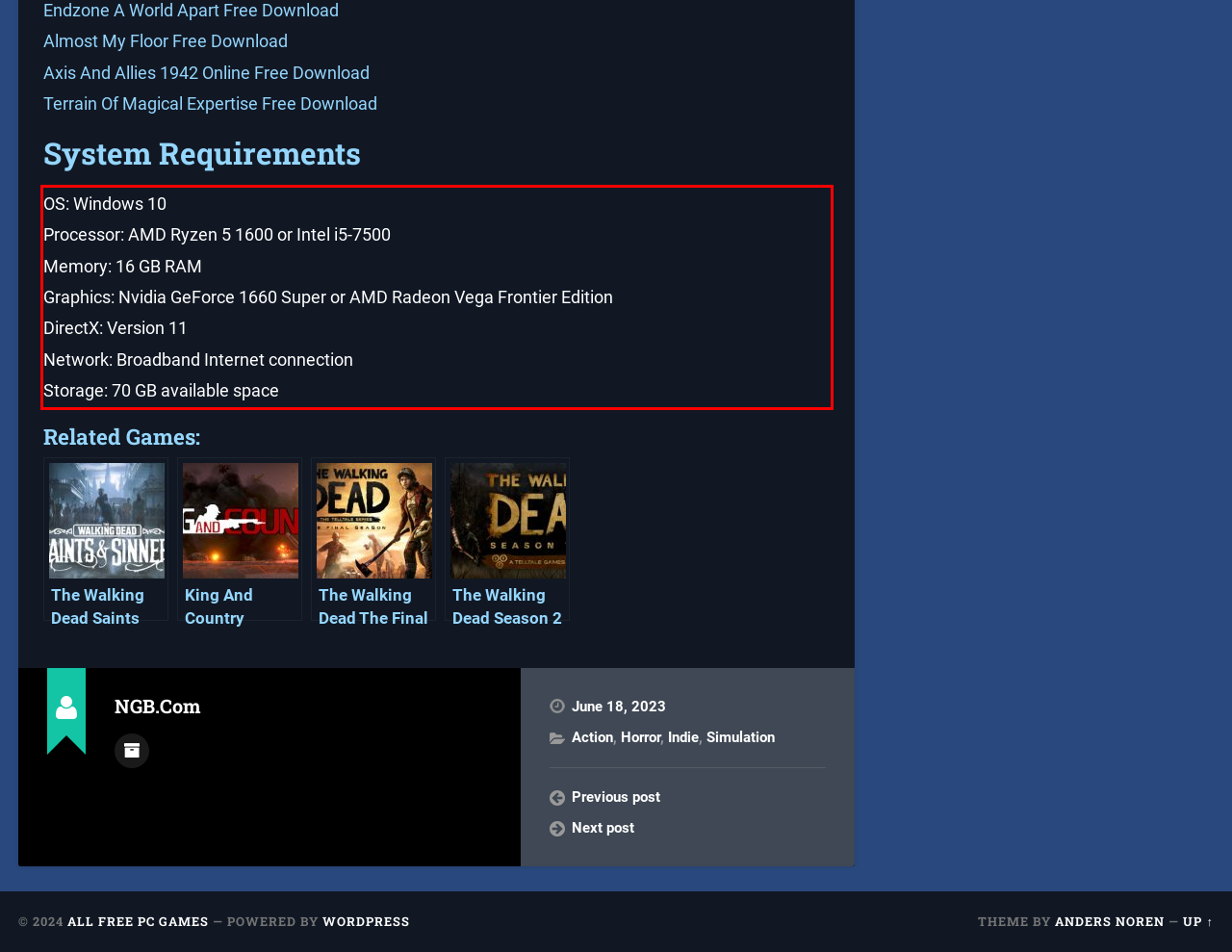You have a screenshot of a webpage with a red bounding box. Use OCR to generate the text contained within this red rectangle.

OS: Windows 10 Processor: AMD Ryzen 5 1600 or Intel i5-7500 Memory: 16 GB RAM Graphics: Nvidia GeForce 1660 Super or AMD Radeon Vega Frontier Edition DirectX: Version 11 Network: Broadband Internet connection Storage: 70 GB available space